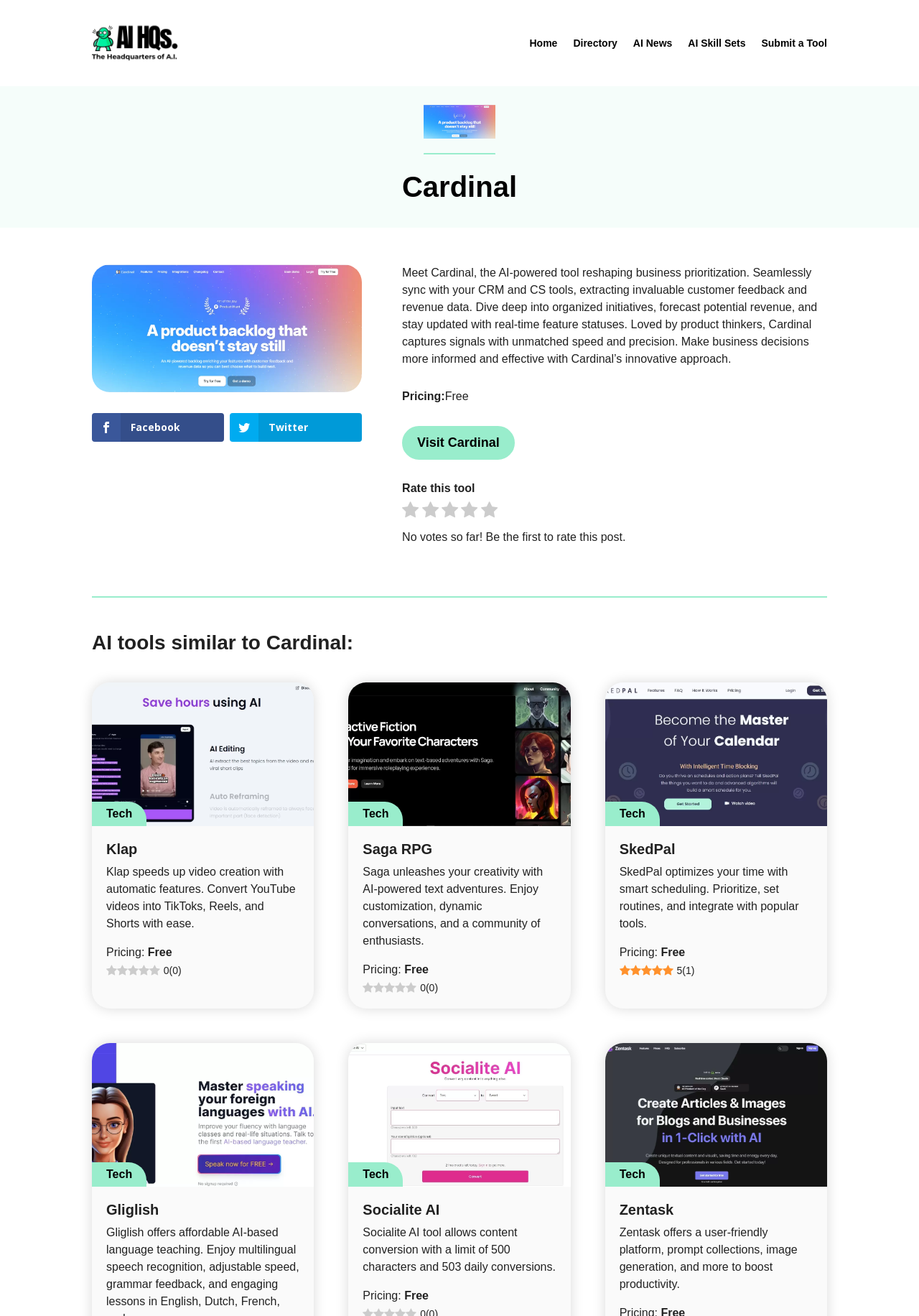Locate the bounding box coordinates of the clickable region necessary to complete the following instruction: "Check out AI tools similar to Cardinal". Provide the coordinates in the format of four float numbers between 0 and 1, i.e., [left, top, right, bottom].

[0.1, 0.479, 0.9, 0.503]